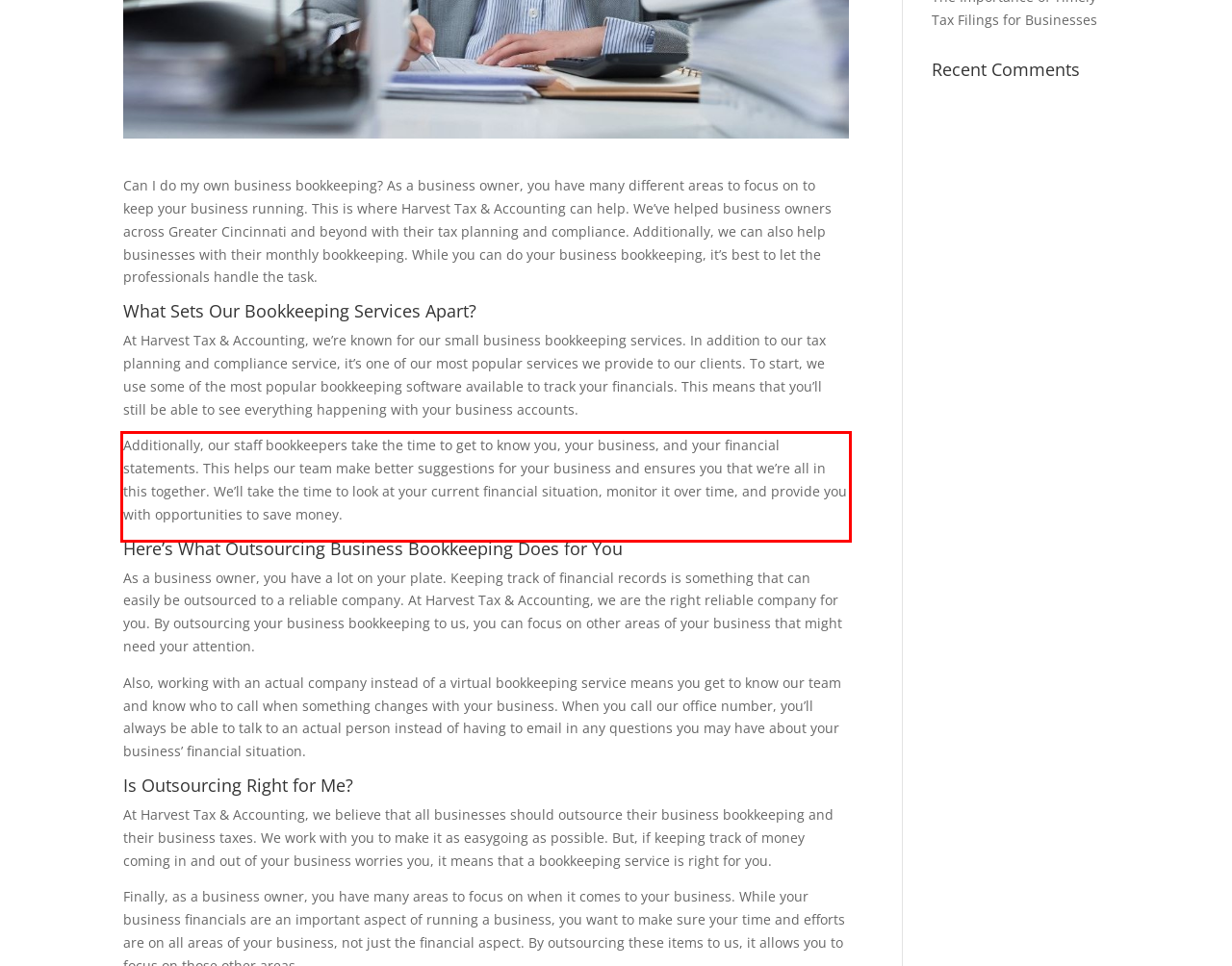In the screenshot of the webpage, find the red bounding box and perform OCR to obtain the text content restricted within this red bounding box.

Additionally, our staff bookkeepers take the time to get to know you, your business, and your financial statements. This helps our team make better suggestions for your business and ensures you that we’re all in this together. We’ll take the time to look at your current financial situation, monitor it over time, and provide you with opportunities to save money.